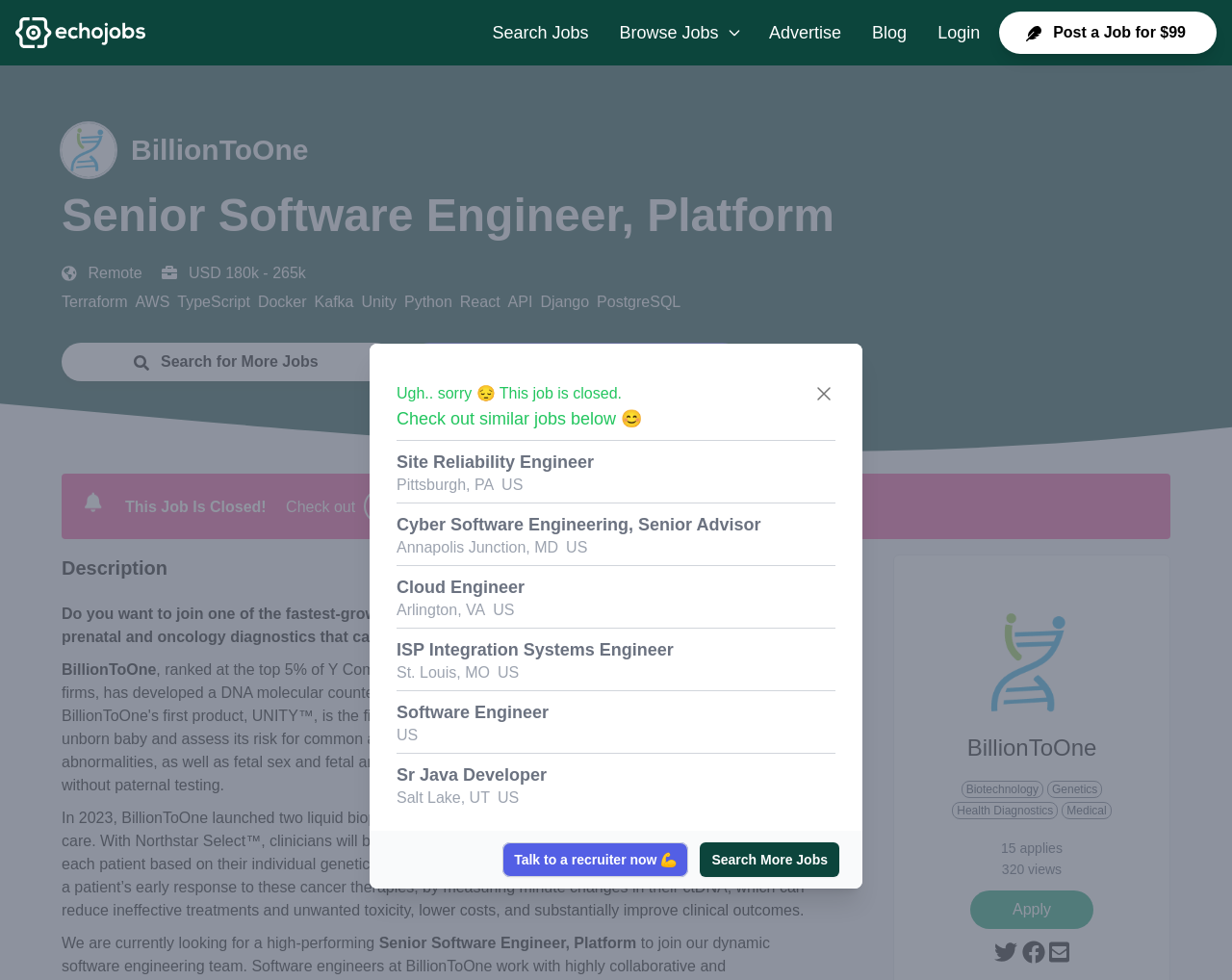Find and indicate the bounding box coordinates of the region you should select to follow the given instruction: "Apply".

[0.788, 0.909, 0.888, 0.948]